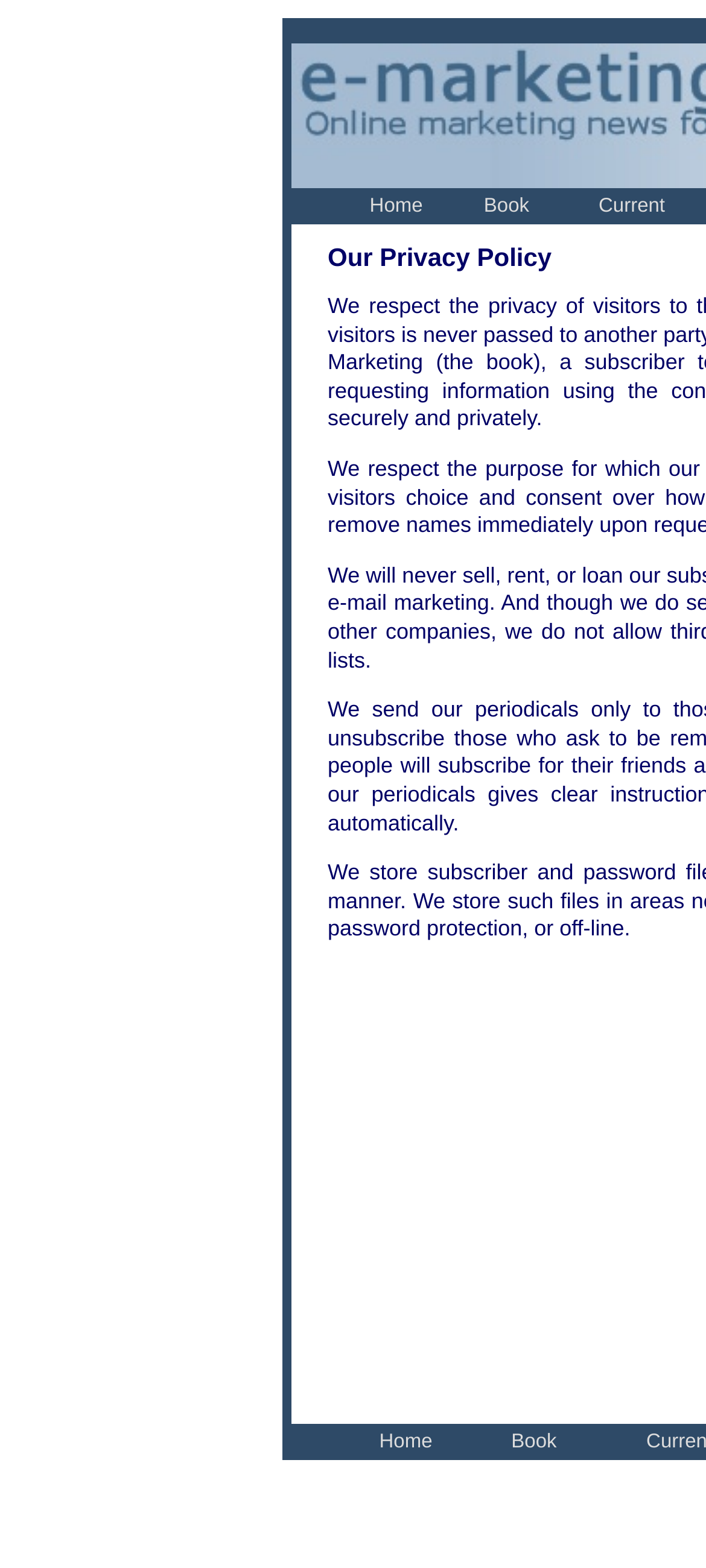Identify the bounding box for the UI element specified in this description: "Book". The coordinates must be four float numbers between 0 and 1, formatted as [left, top, right, bottom].

[0.724, 0.913, 0.789, 0.927]